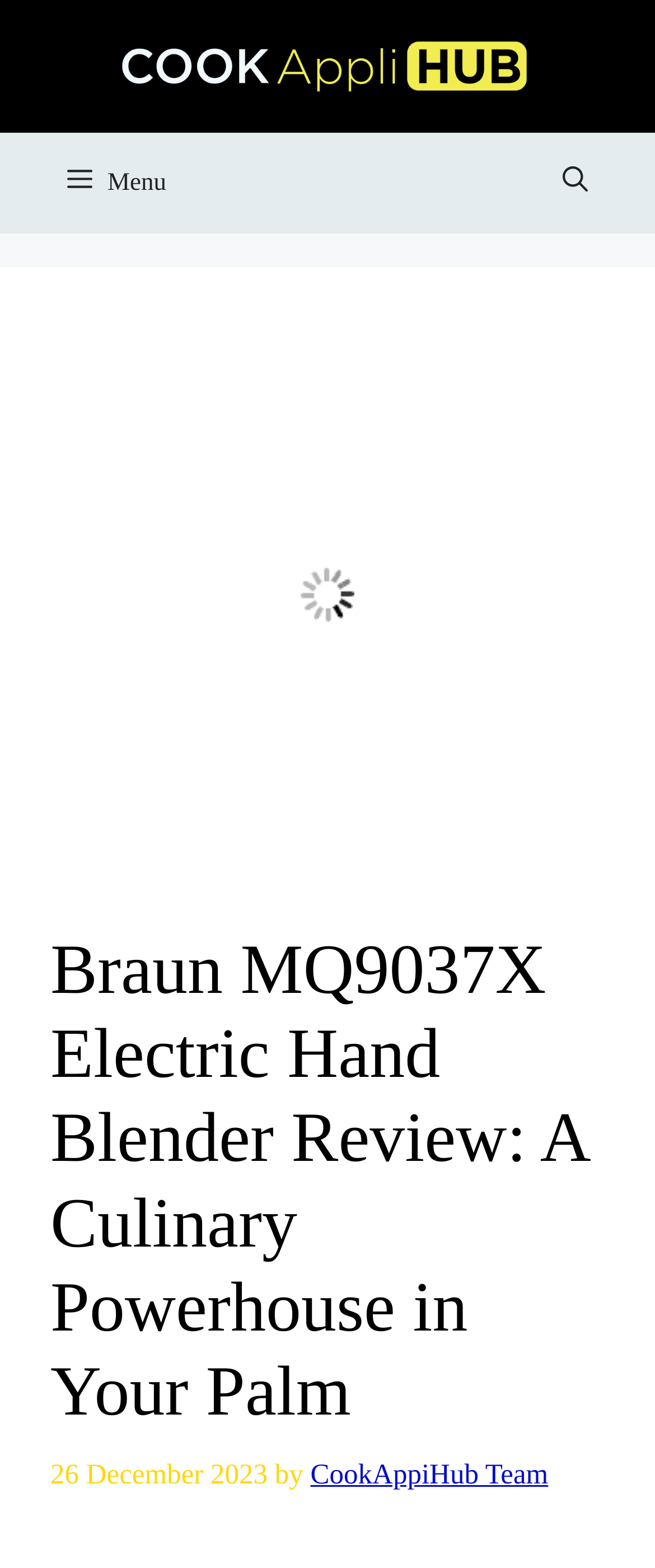Offer a detailed explanation of the webpage layout and contents.

The webpage is a review of the Braun MQ9037X Electric Hand Blender. At the top, there is a banner with the site's name, "CookAppliHub", accompanied by an image of the same name. Below the banner, a navigation menu is located, featuring a "Menu" button on the left and an "Open search" button on the right.

The main content of the webpage is situated below the navigation menu. A large image of the Braun MQ9037X Electric Hand Blender Review takes up most of the top section. Below the image, there is a header with the title "Braun MQ9037X Electric Hand Blender Review: A Culinary Powerhouse in Your Palm". The title is followed by the date "26 December 2023" and the author's name, "CookAppiHub Team", which is a clickable link.

Overall, the webpage has a clean and organized structure, with a clear focus on the review of the Braun MQ9037X Electric Hand Blender.